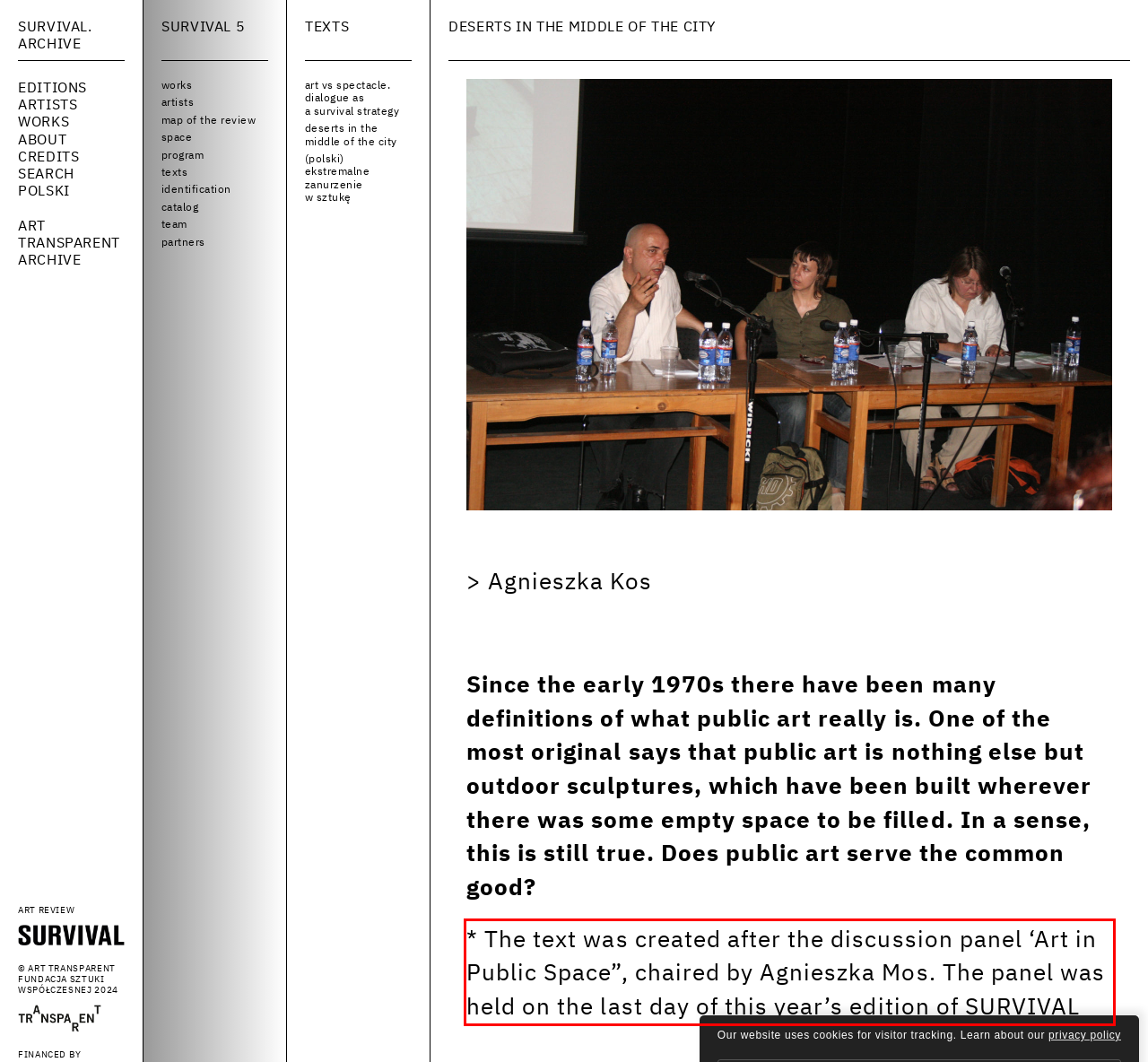Identify the text inside the red bounding box on the provided webpage screenshot by performing OCR.

* The text was created after the discussion panel ‘Art in Public Space”, chaired by Agnieszka Mos. The panel was held on the last day of this year’s edition of SURVIVAL